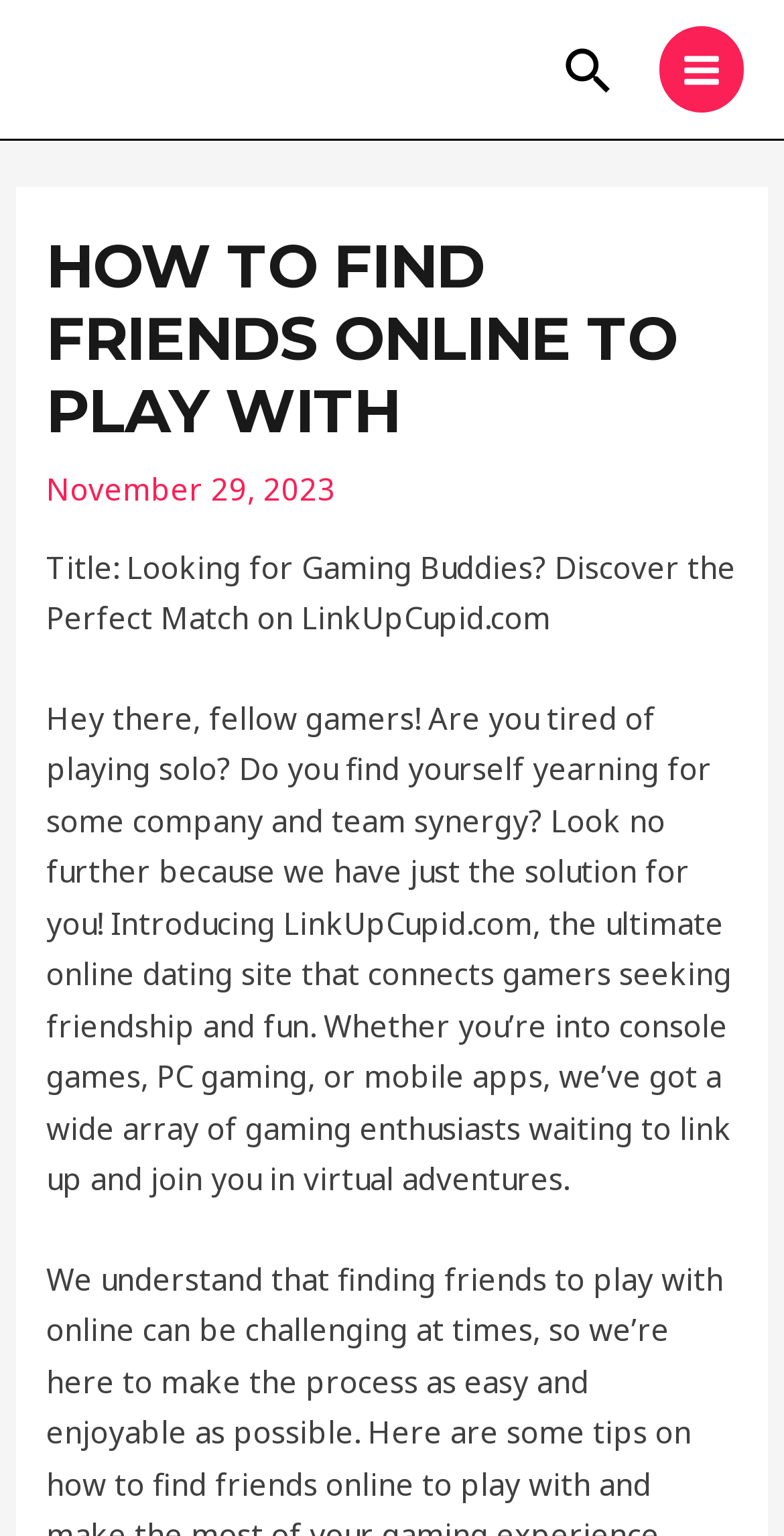Is the main menu expanded?
Using the image as a reference, give a one-word or short phrase answer.

No